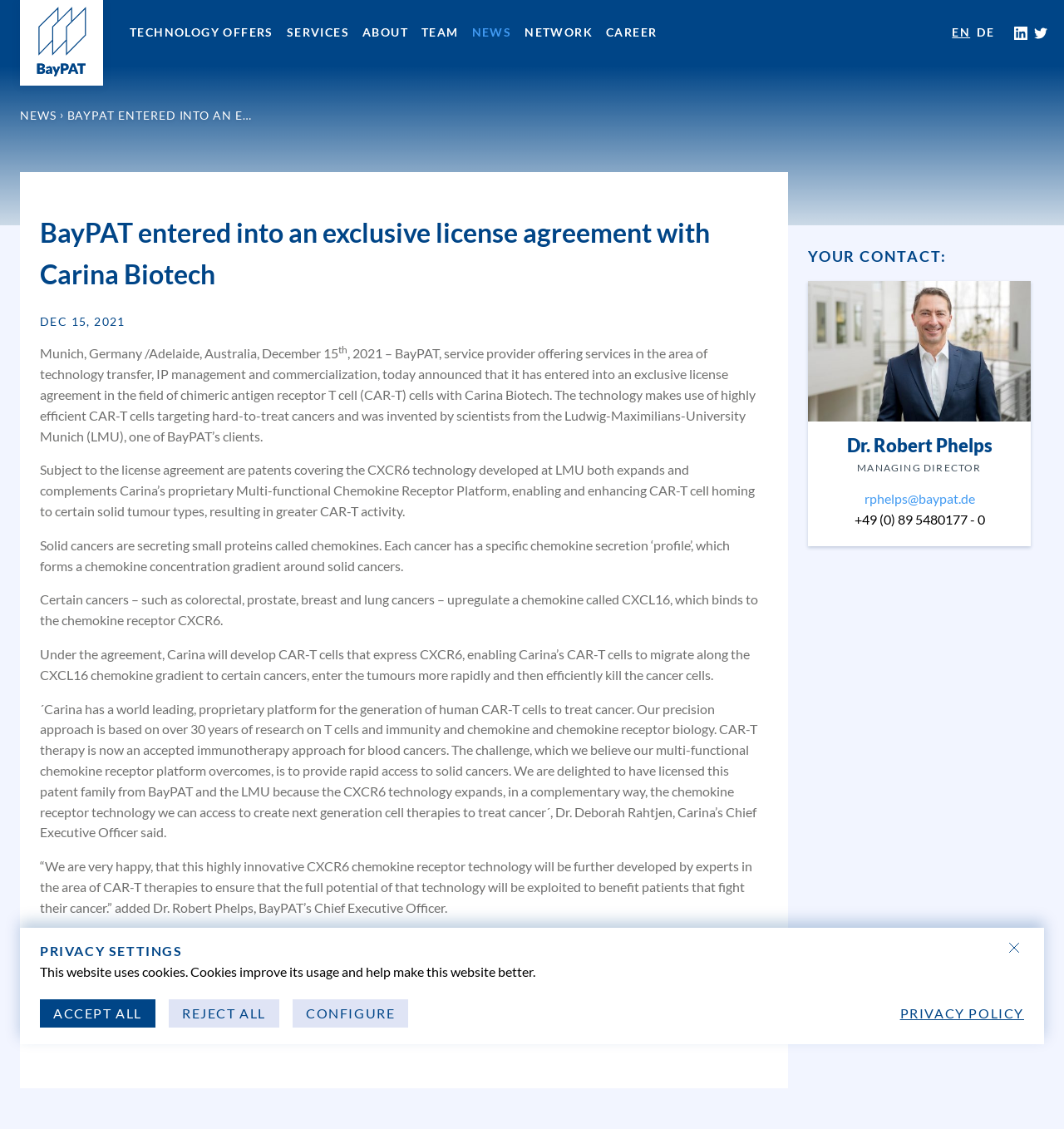Determine the bounding box coordinates of the element that should be clicked to execute the following command: "Click on LINKEDIN".

[0.95, 0.012, 0.969, 0.047]